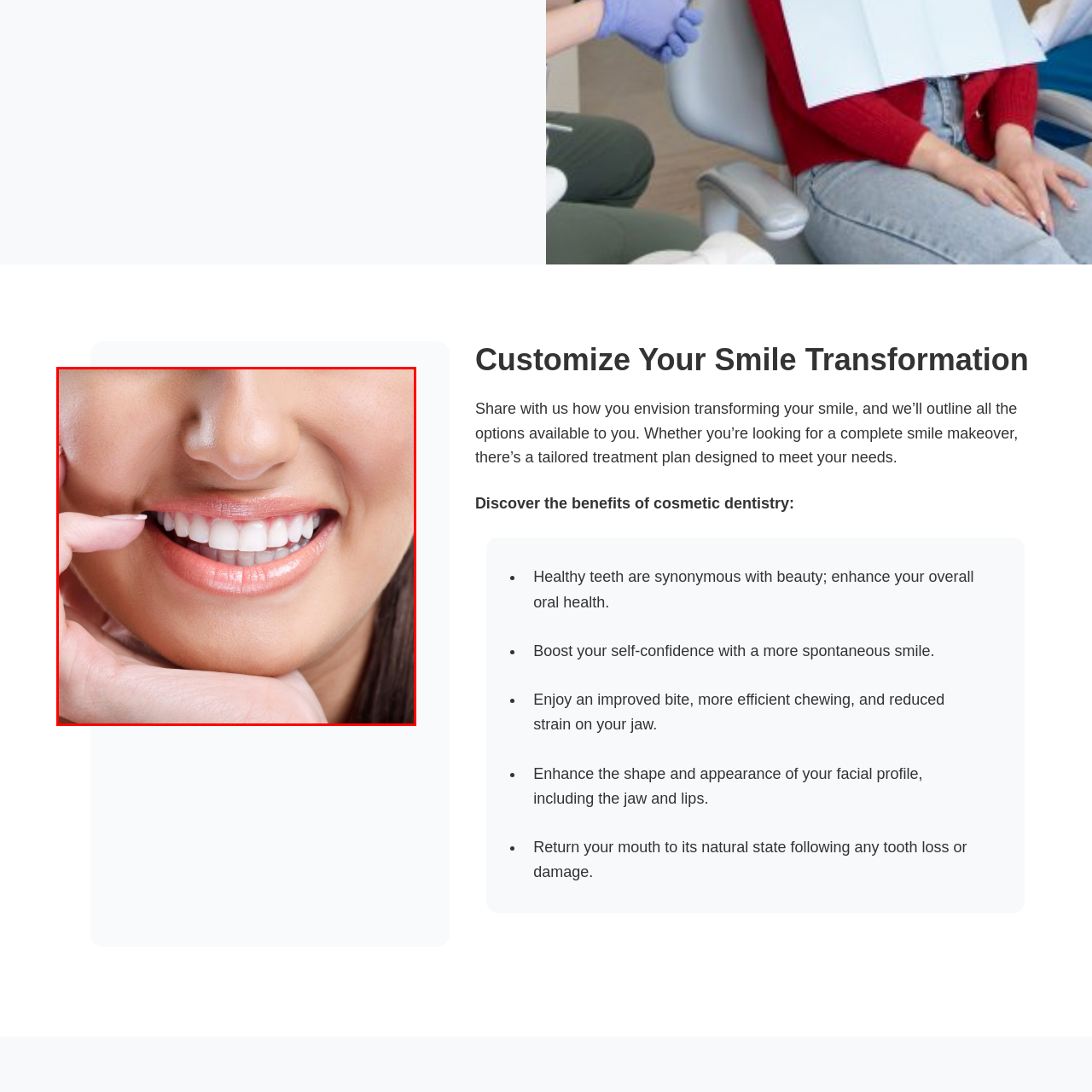Look at the section of the image marked by the red box and offer an in-depth answer to the next question considering the visual cues: What is the woman touching?

The woman's hand is resting under her chin, and her fingers are lightly touching her smile, as described in the caption. This subtle gesture draws attention to her radiant grin, which is the main focus of the image.